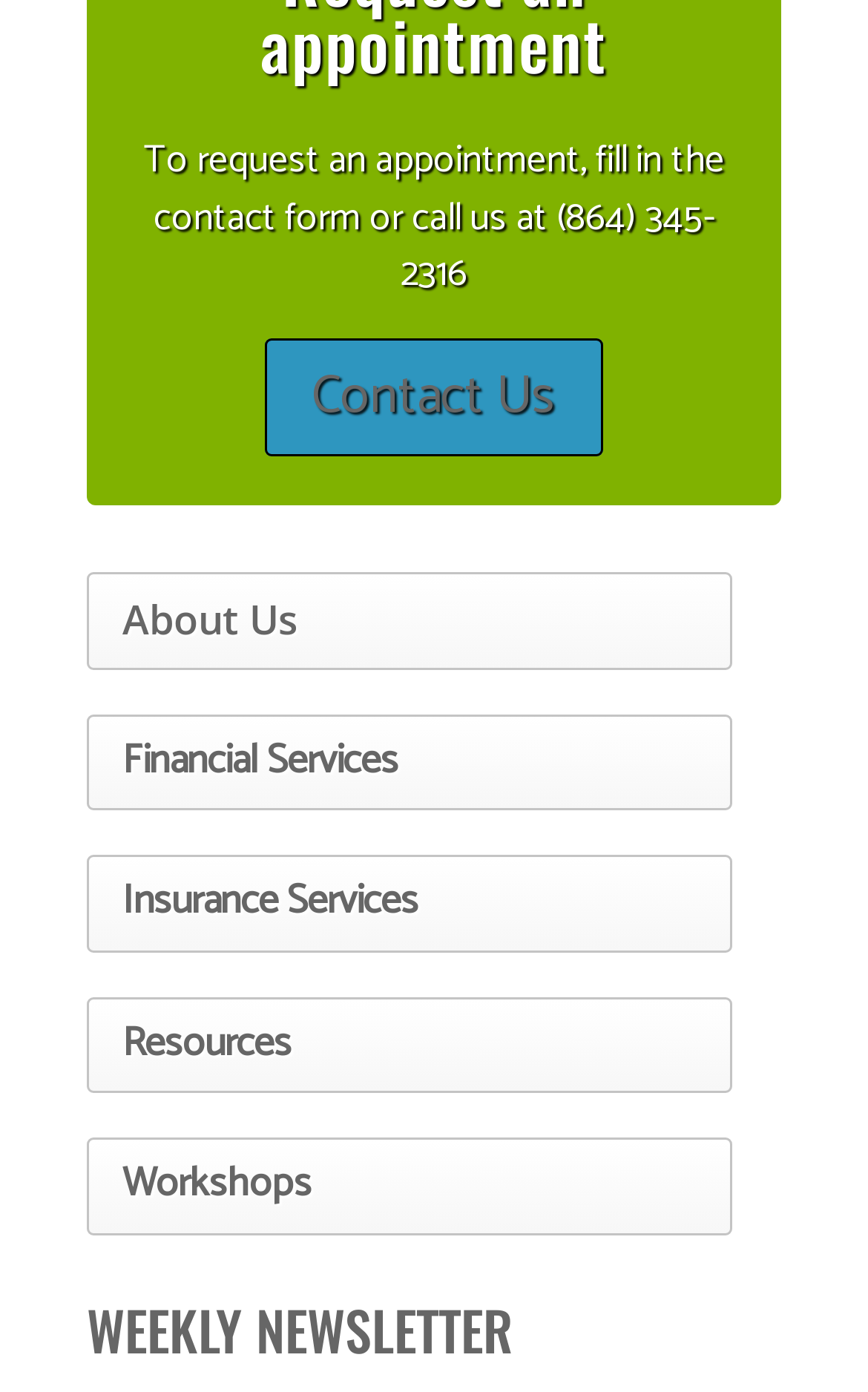Please answer the following question using a single word or phrase: 
What is the last item in the main navigation?

Workshops